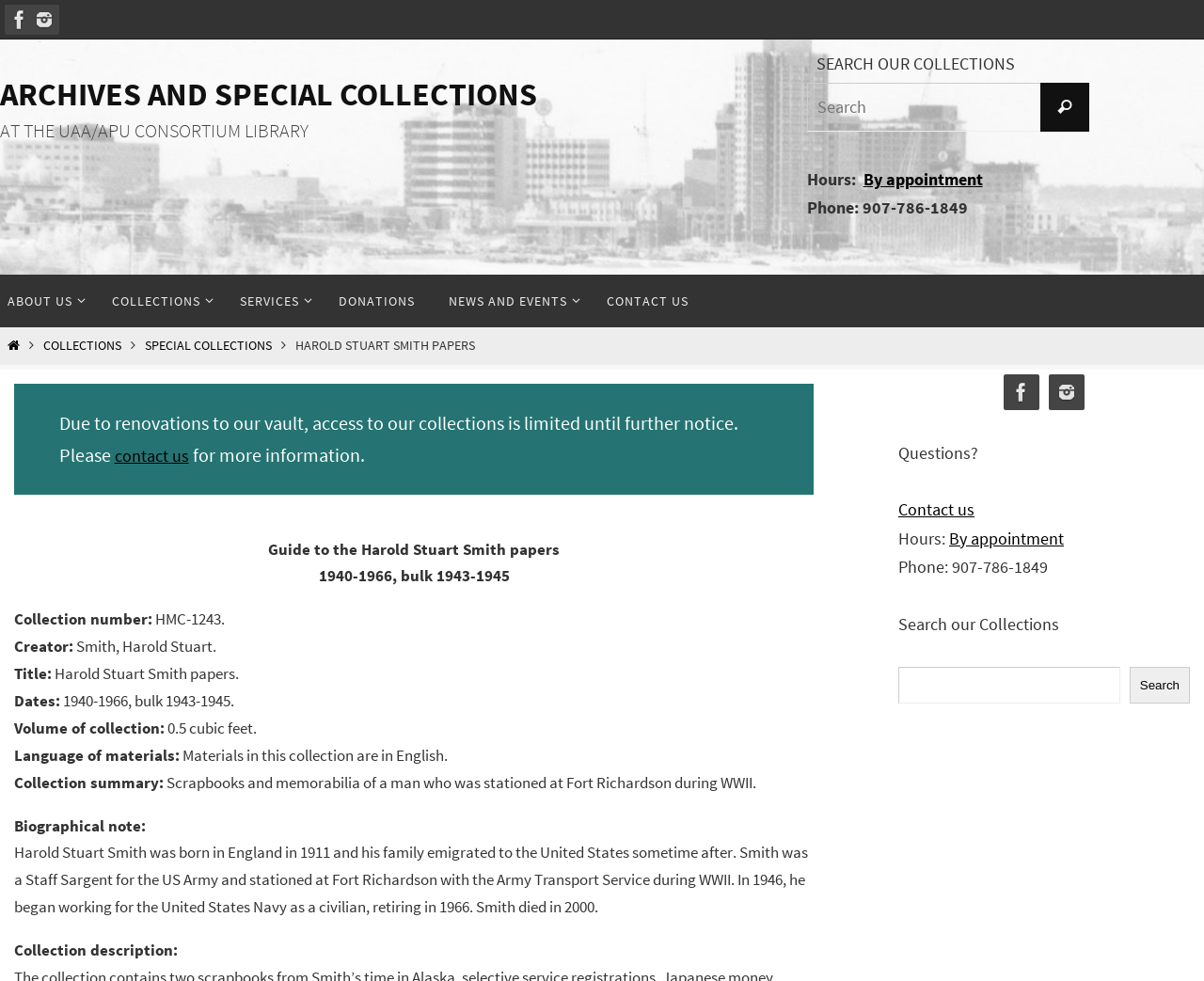Please find the bounding box coordinates of the element that you should click to achieve the following instruction: "Contact us". The coordinates should be presented as four float numbers between 0 and 1: [left, top, right, bottom].

[0.746, 0.508, 0.809, 0.531]